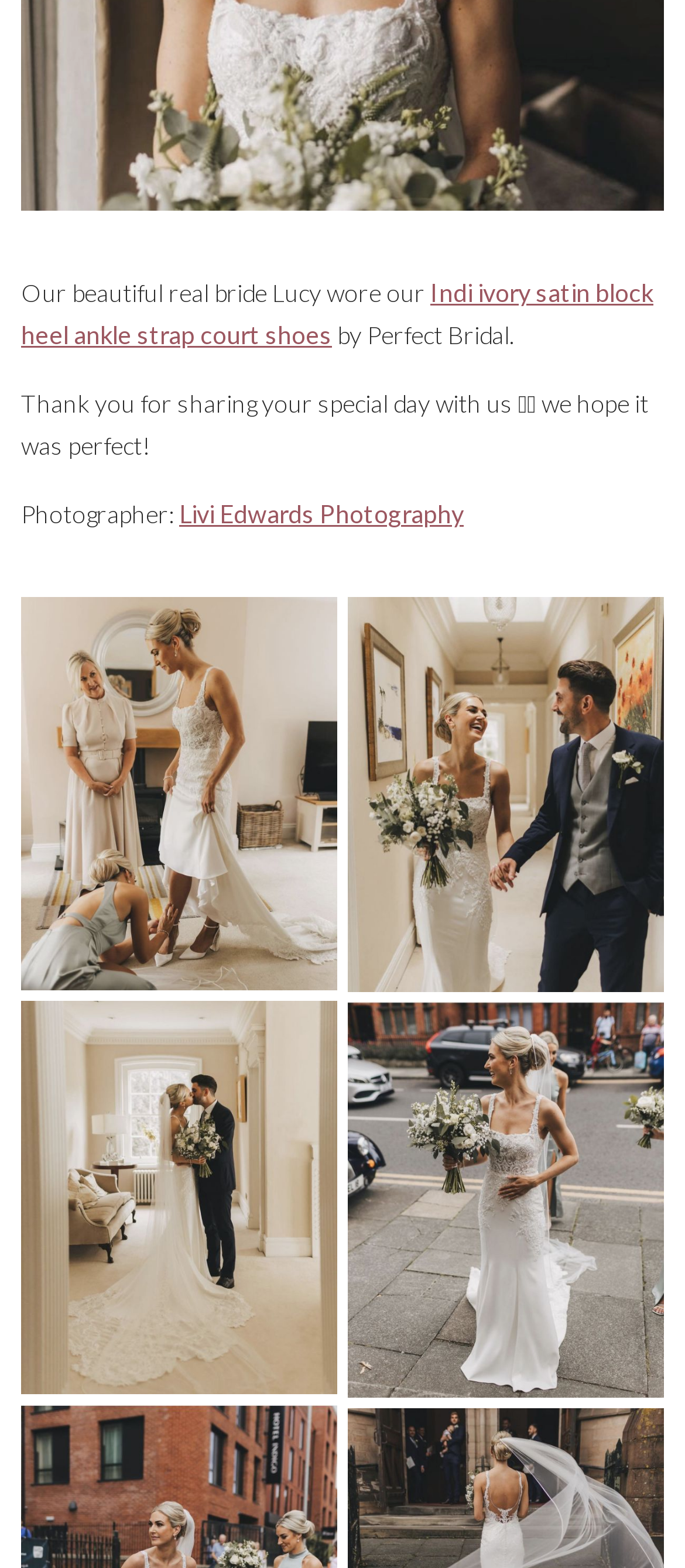Please find the bounding box coordinates in the format (top-left x, top-left y, bottom-right x, bottom-right y) for the given element description. Ensure the coordinates are floating point numbers between 0 and 1. Description: Livi Edwards Photography

[0.262, 0.318, 0.677, 0.337]